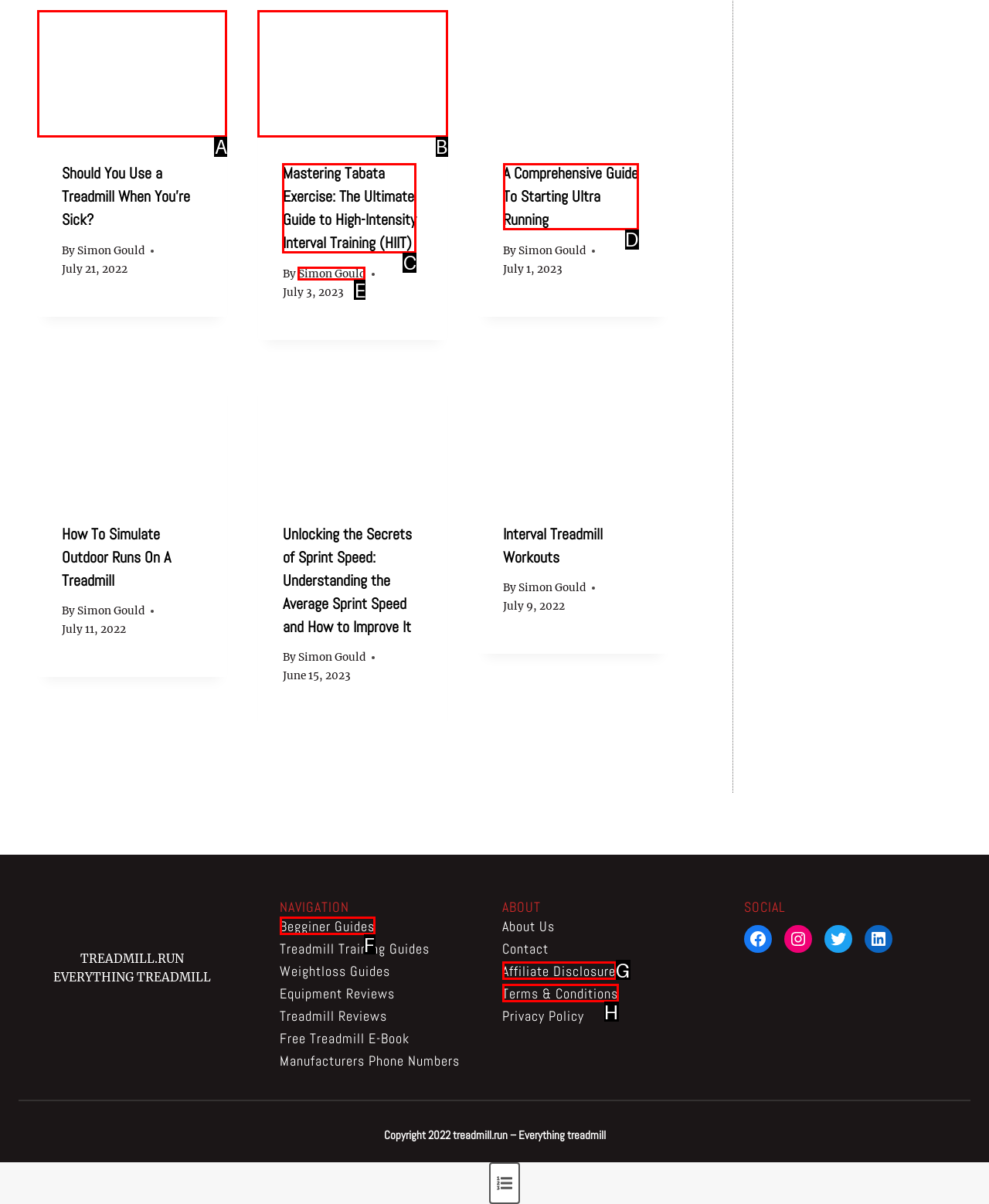From the given choices, identify the element that matches: Affiliate Disclosure
Answer with the letter of the selected option.

G